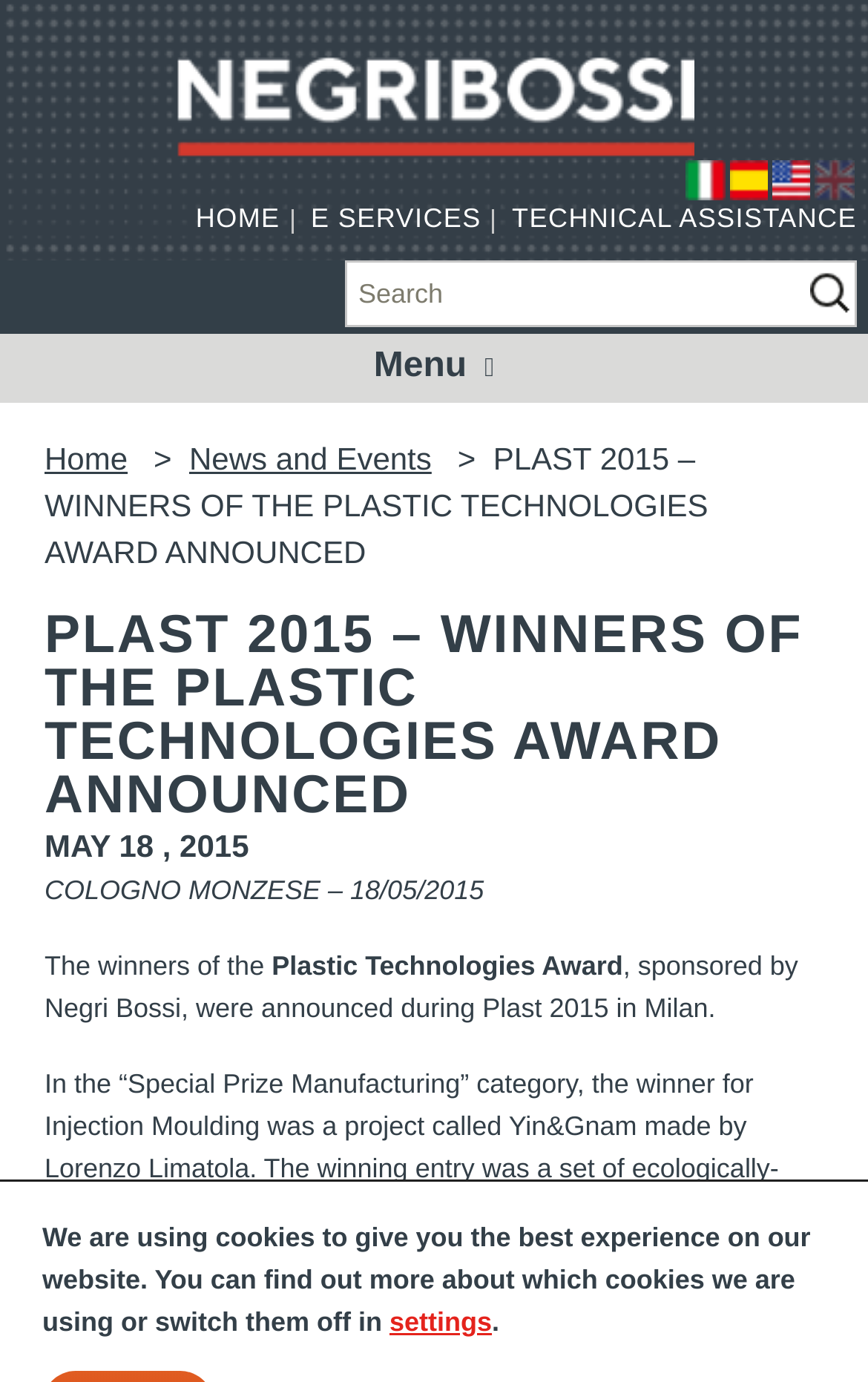Answer briefly with one word or phrase:
What is the name of the company sponsoring the award?

Negri Bossi